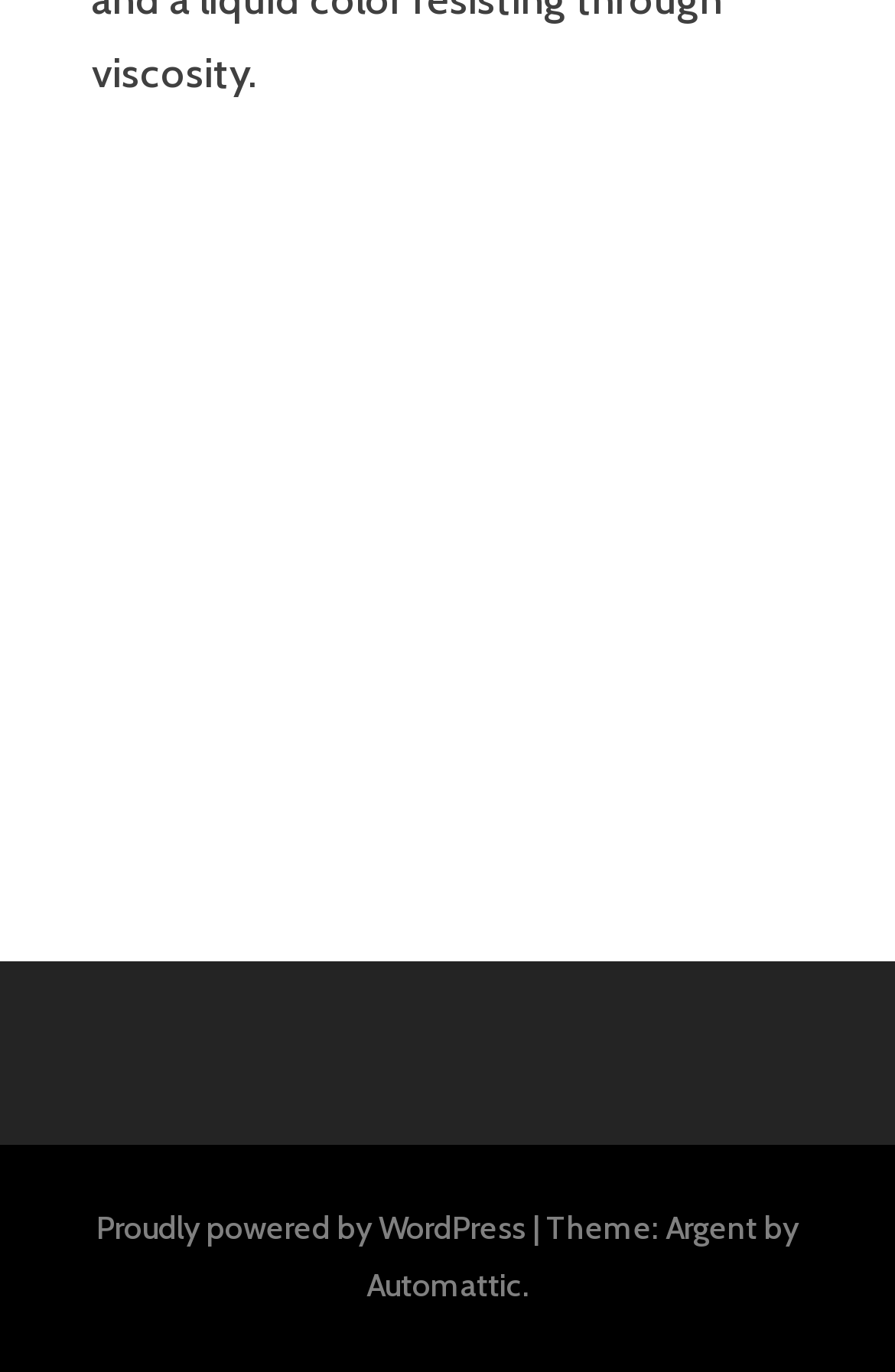By analyzing the image, answer the following question with a detailed response: What is the theme of the webpage?

In the complementary element, I find a static text element with the text 'Theme: Argent by', indicating that the theme of the webpage is Argent.